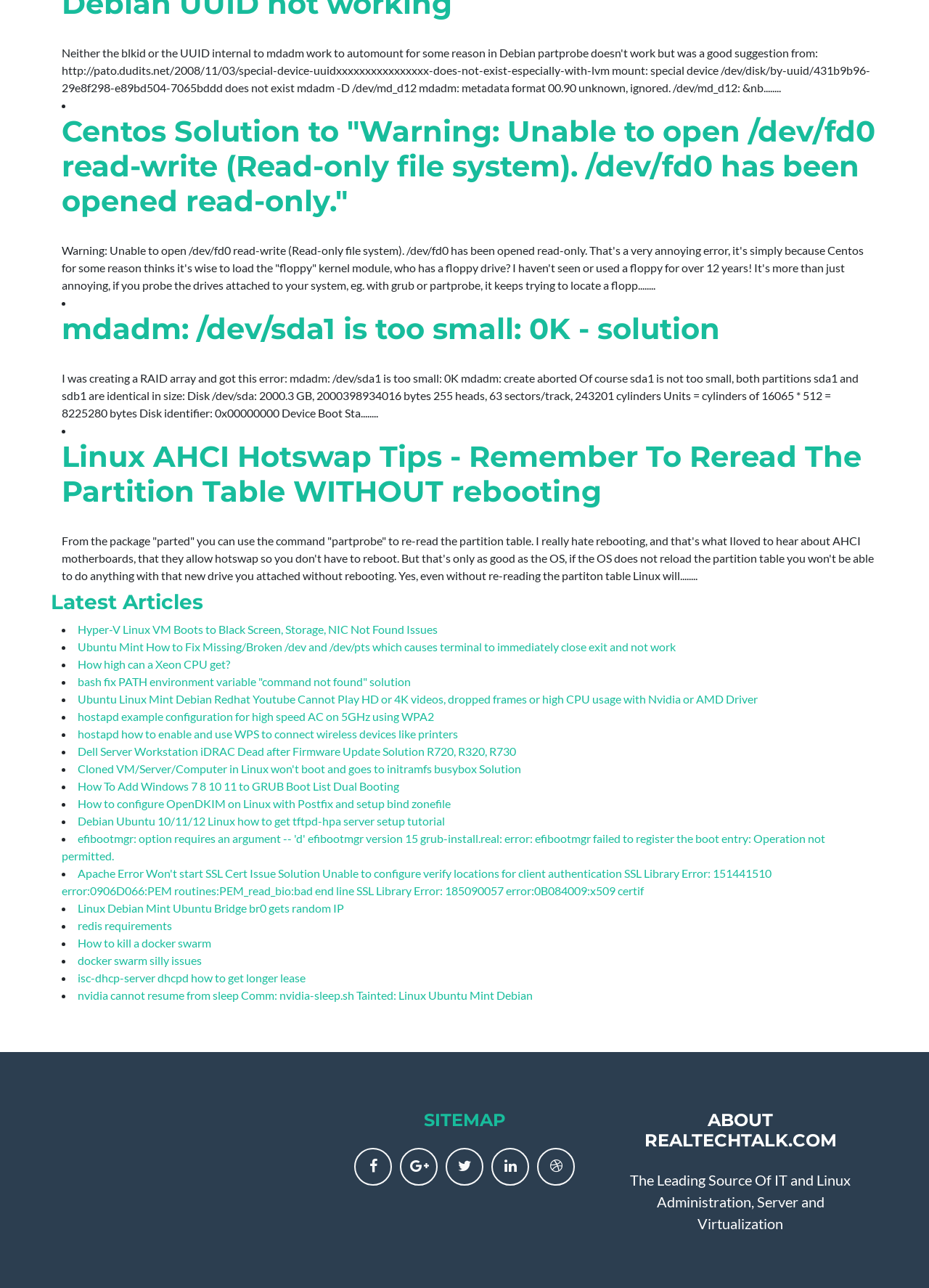Determine the bounding box coordinates of the UI element that matches the following description: "Sitemap". The coordinates should be four float numbers between 0 and 1 in the format [left, top, right, bottom].

[0.456, 0.861, 0.544, 0.877]